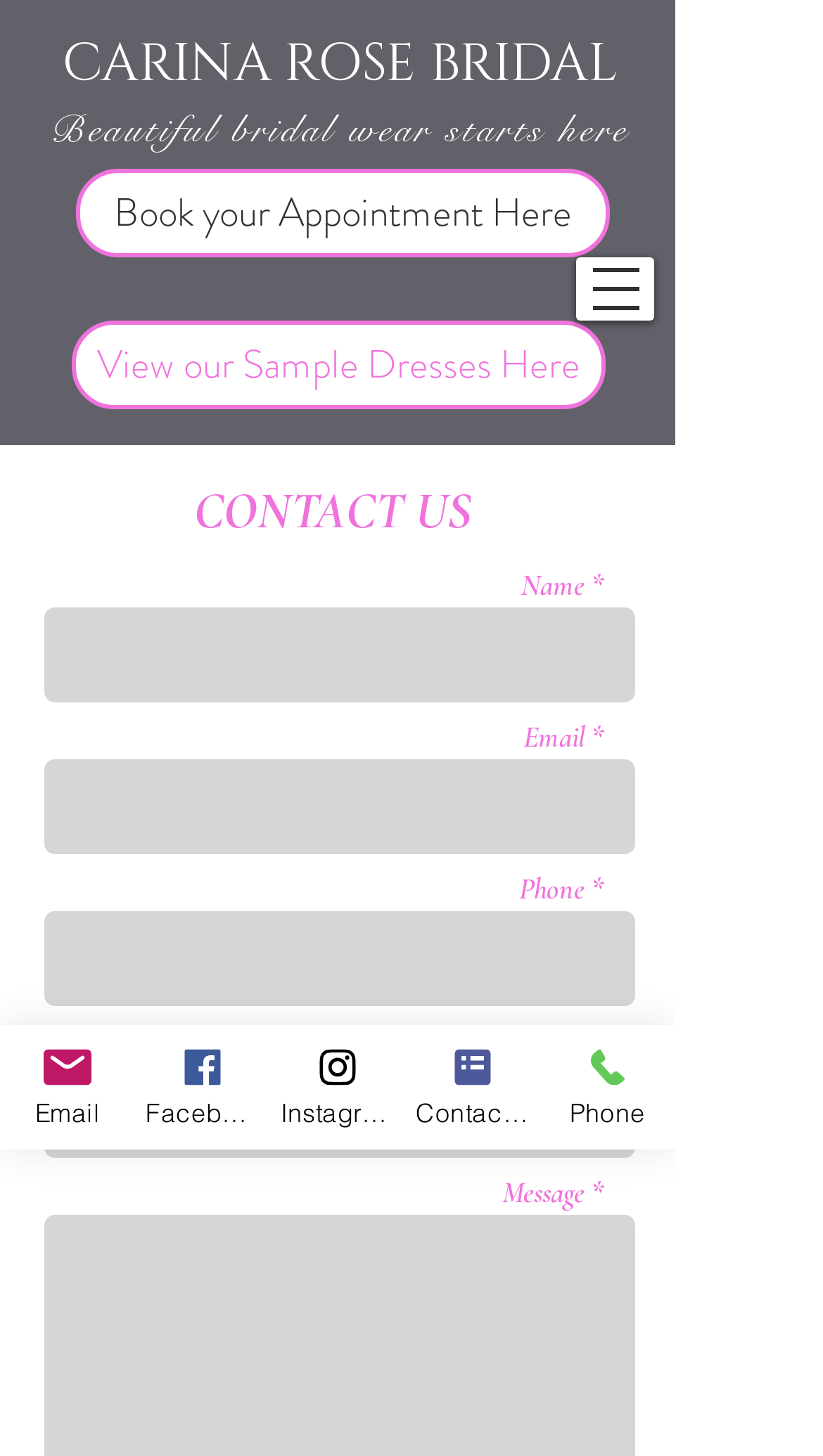Can you specify the bounding box coordinates of the area that needs to be clicked to fulfill the following instruction: "Send a message through the contact form"?

[0.054, 0.73, 0.772, 0.795]